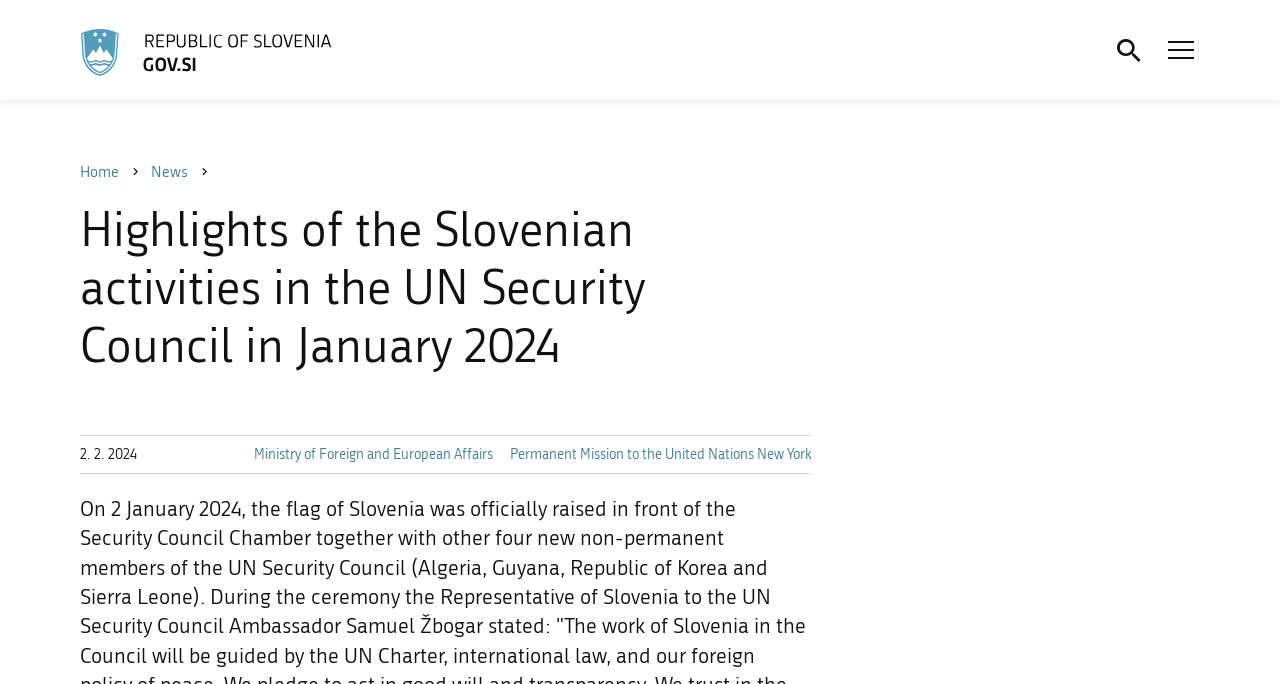Using the description: "About the website", identify the bounding box of the corresponding UI element in the screenshot.

[0.829, 0.596, 0.938, 0.629]